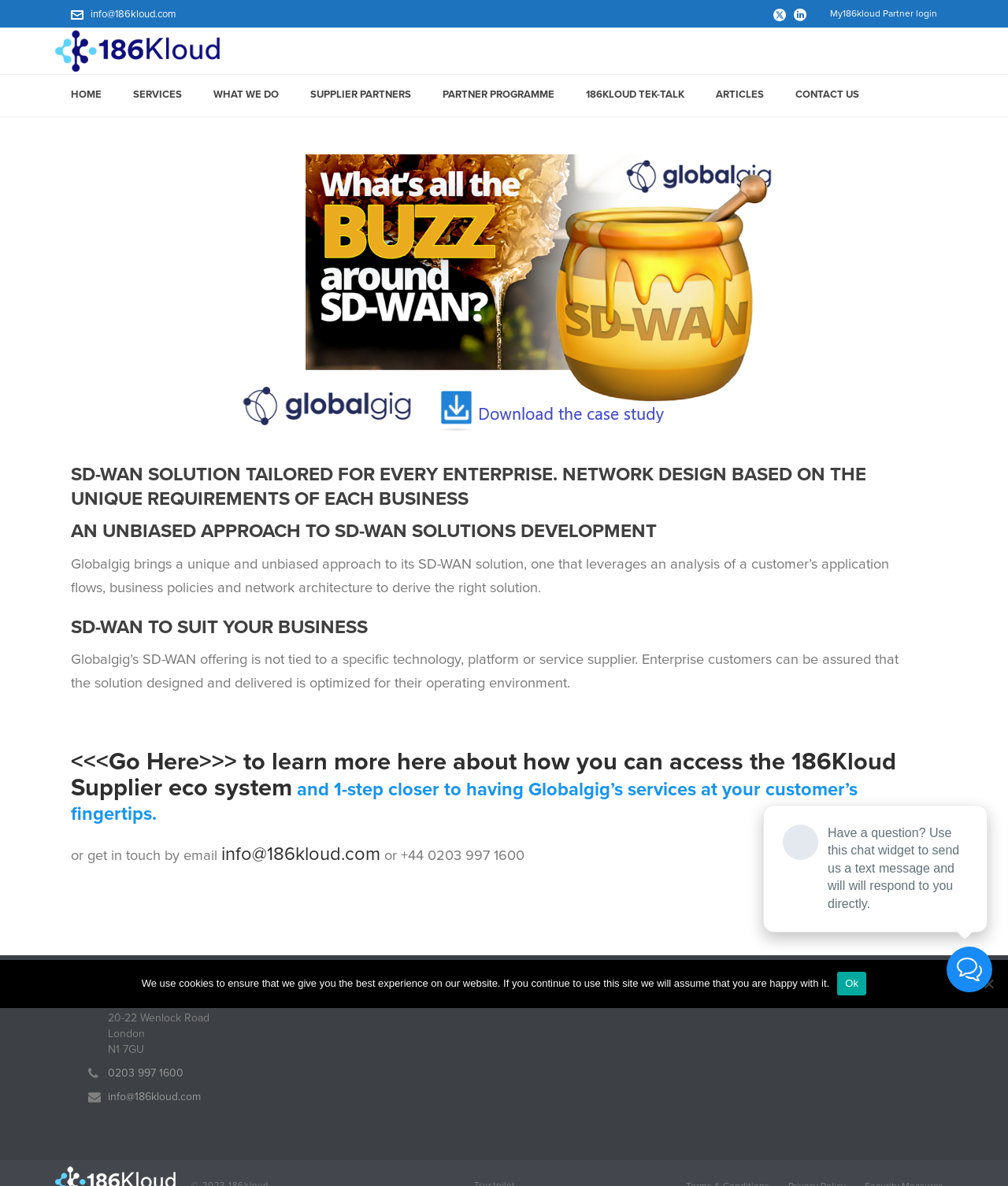Determine the bounding box coordinates for the area that needs to be clicked to fulfill this task: "Click the 'HOME' link". The coordinates must be given as four float numbers between 0 and 1, i.e., [left, top, right, bottom].

[0.055, 0.063, 0.116, 0.098]